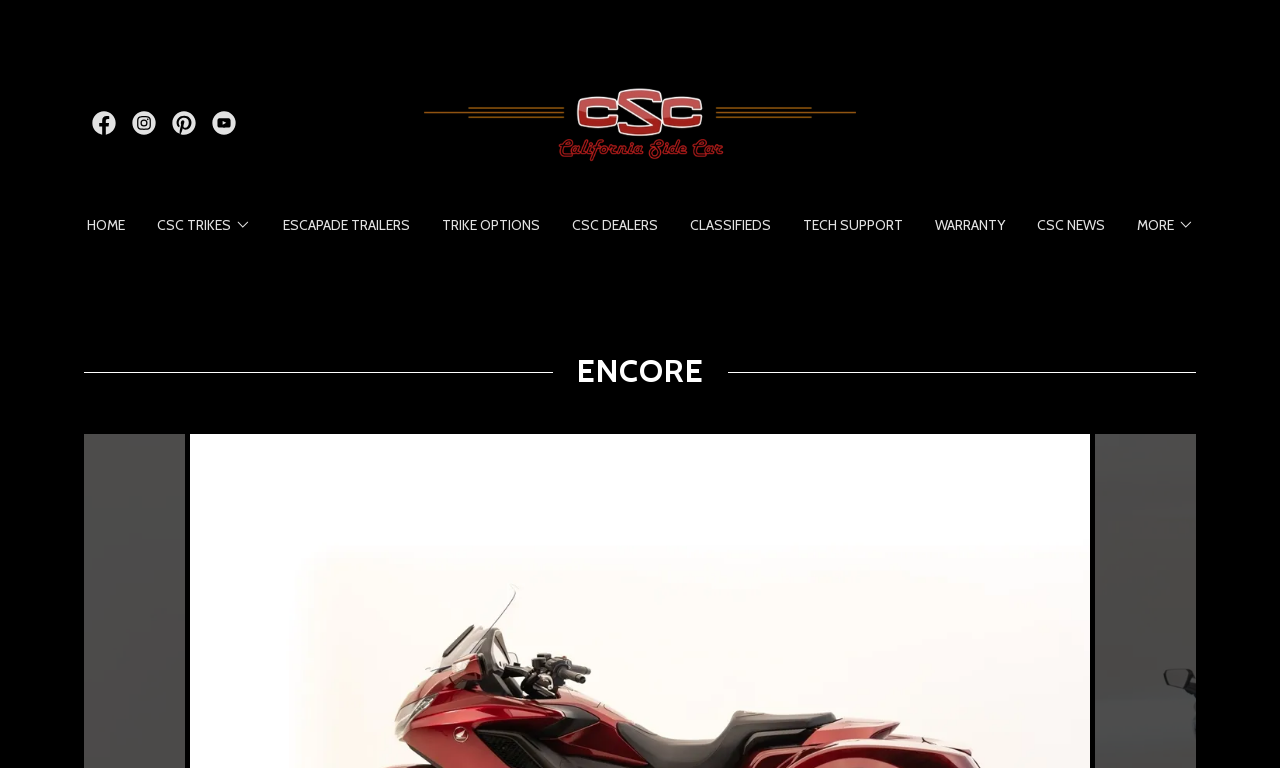Highlight the bounding box coordinates of the region I should click on to meet the following instruction: "Click Facebook link".

[0.066, 0.133, 0.097, 0.186]